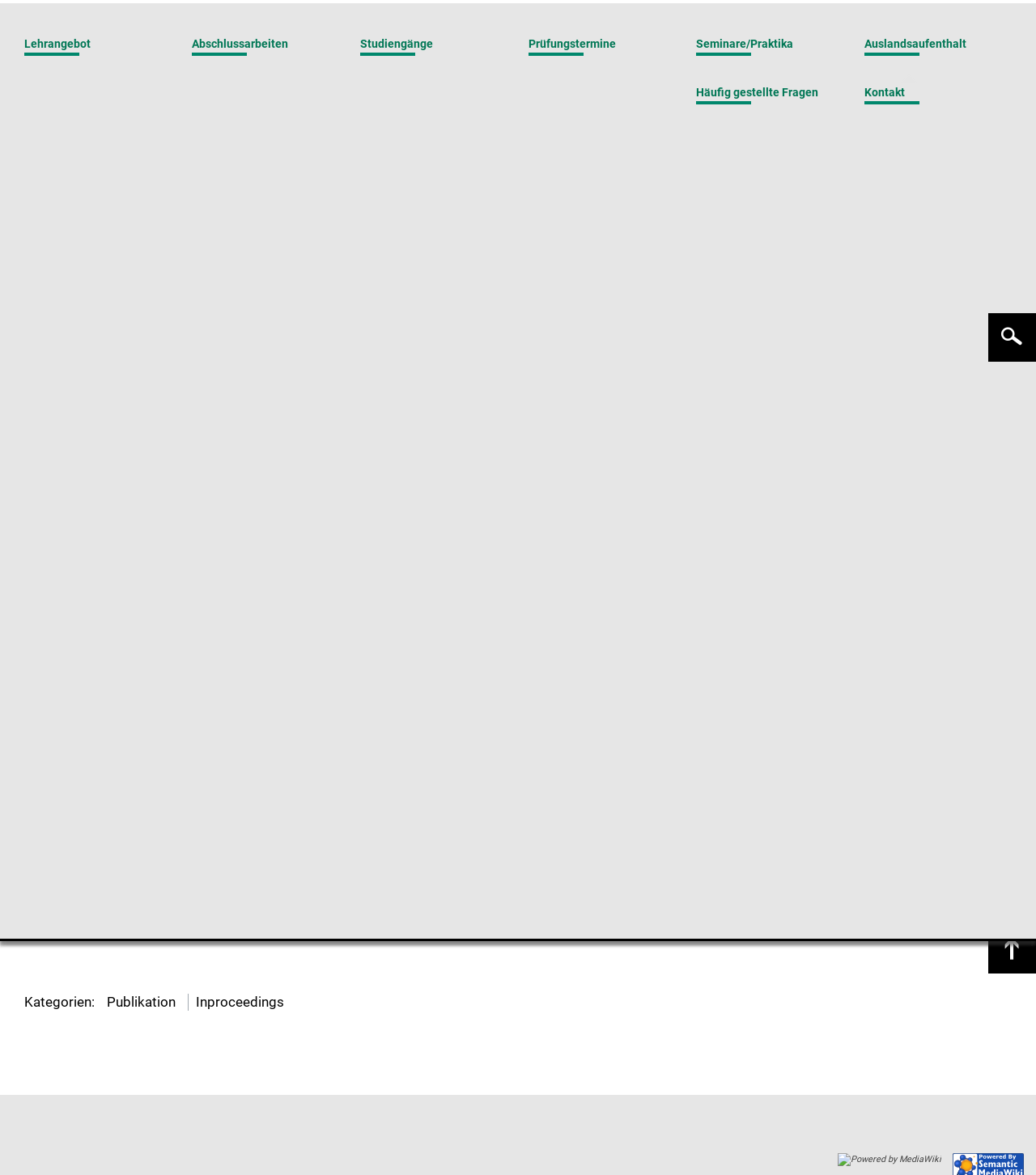Please reply with a single word or brief phrase to the question: 
What is the publication type?

Referierte Veröffentlichung